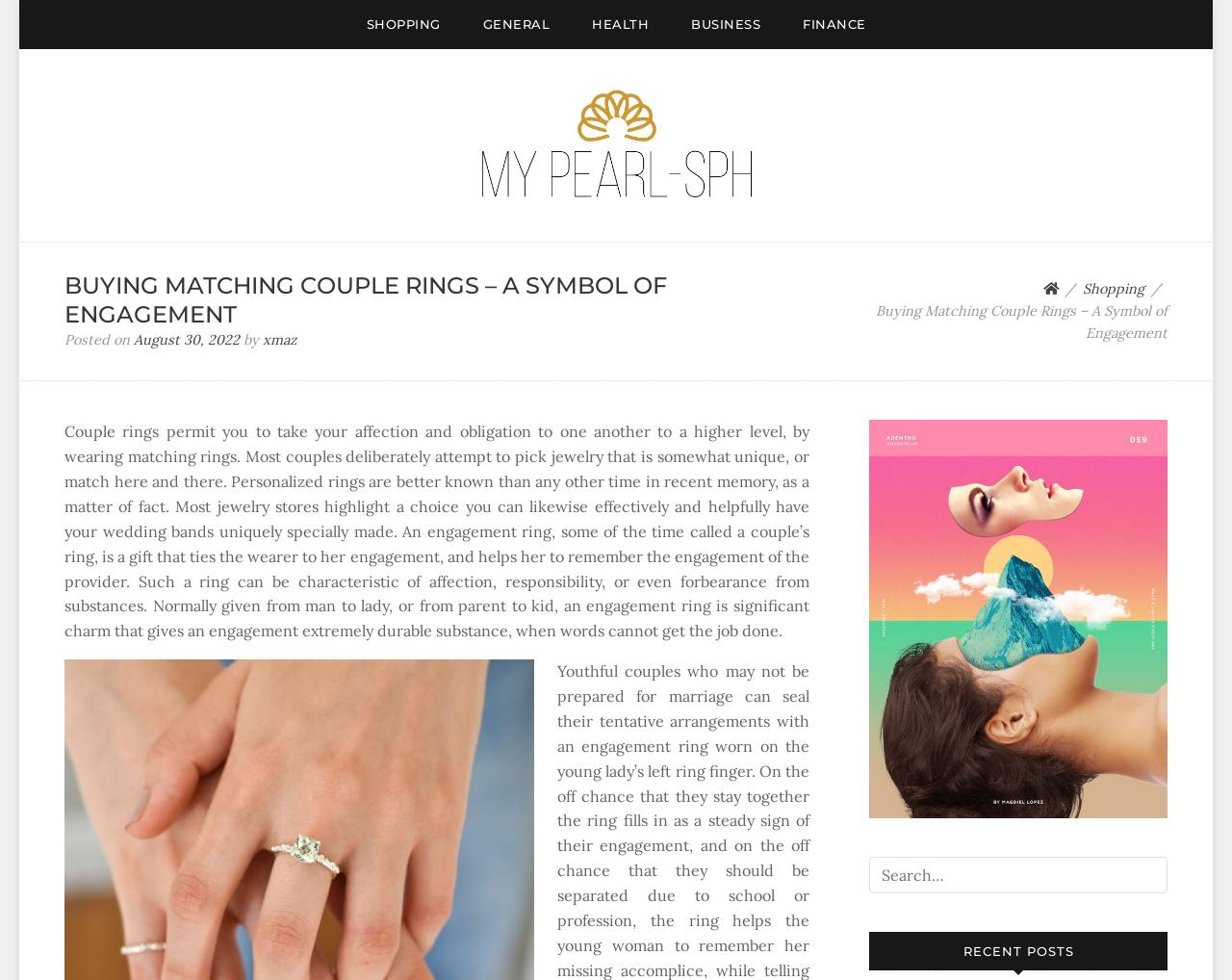Give a one-word or one-phrase response to the question:
What type of rings are discussed in the article?

Couple rings